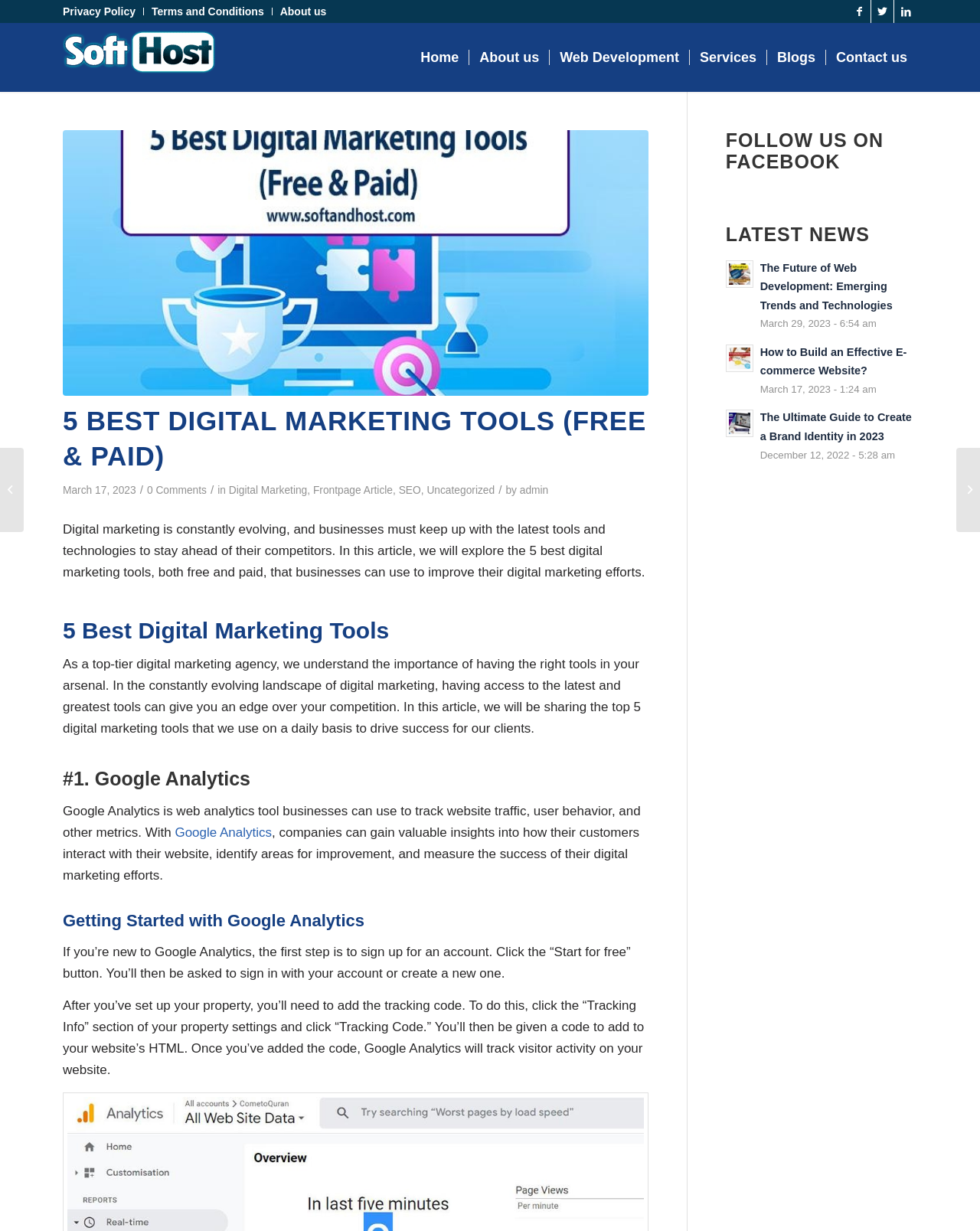Give a complete and precise description of the webpage's appearance.

This webpage is about digital marketing, specifically discussing the 5 best digital marketing tools. At the top, there are three social media links to Facebook, Twitter, and LinkedIn, aligned horizontally. Below them, there is a vertical menu with options like "Privacy Policy", "Terms and Conditions", and "About us". 

On the left side, there is a menu with options like "Home", "About us", "Web Development", "Services", "Blogs", and "Contact us". 

The main content of the webpage is an article titled "5 Best Digital Marketing Tools (Free & Paid)". The article has a heading, a brief introduction, and then dives into the first tool, Google Analytics. The introduction explains the importance of digital marketing tools for businesses. 

The article is divided into sections, with headings like "#1. Google Analytics" and "Getting Started with Google Analytics". The text is accompanied by links to Google Analytics and other relevant resources. 

On the right side, there is a complementary section with a heading "FOLLOW US ON FACEBOOK" and a list of latest news articles, including "The Future of Web Development: Emerging Trends and Technologies", "How to Build an Effective E-commerce Website?", and "The Ultimate Guide to Create a Brand Identity in 2023". Each news article has a link and a corresponding image.